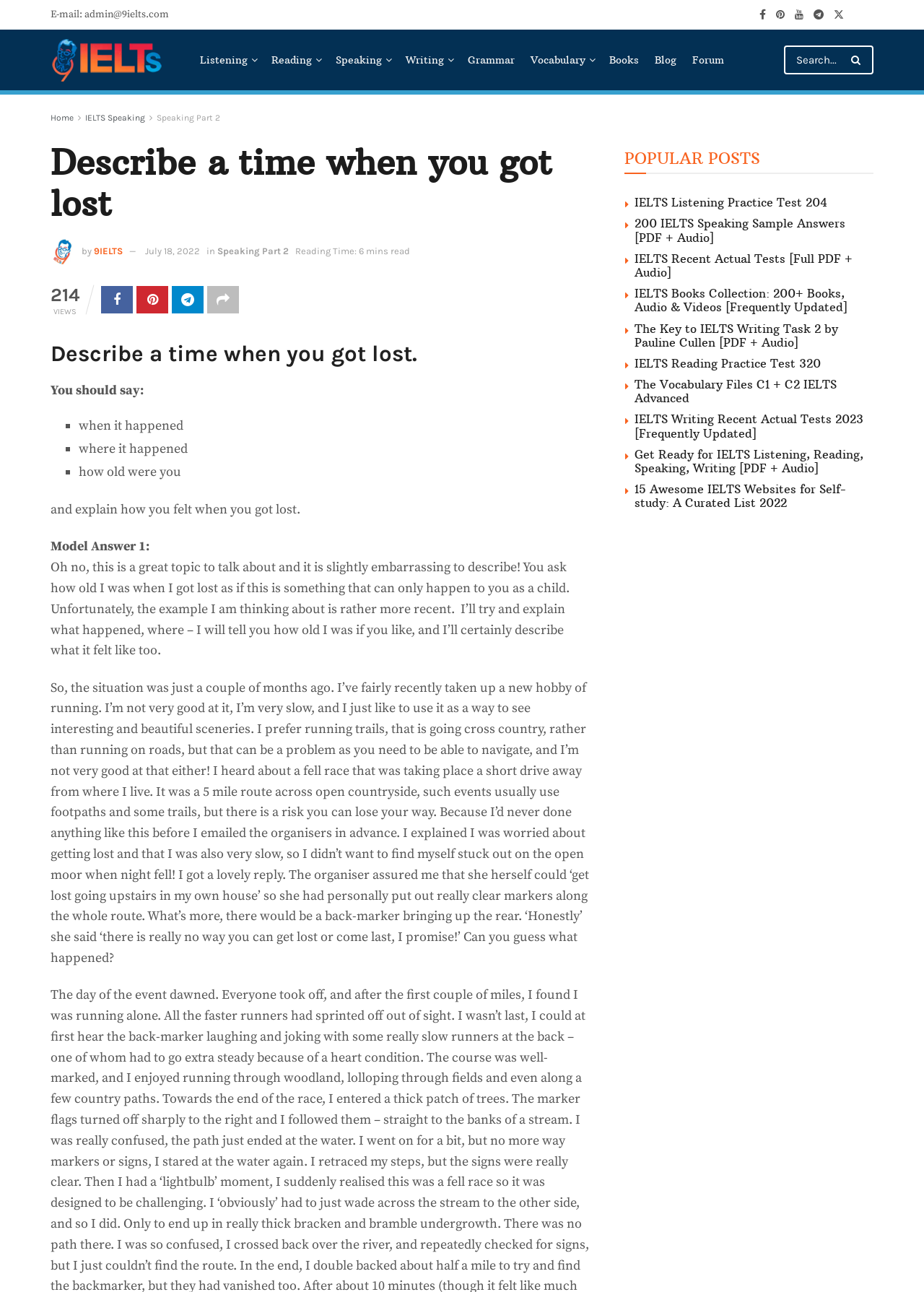What is the reading time of the model answer?
From the image, provide a succinct answer in one word or a short phrase.

6 mins read